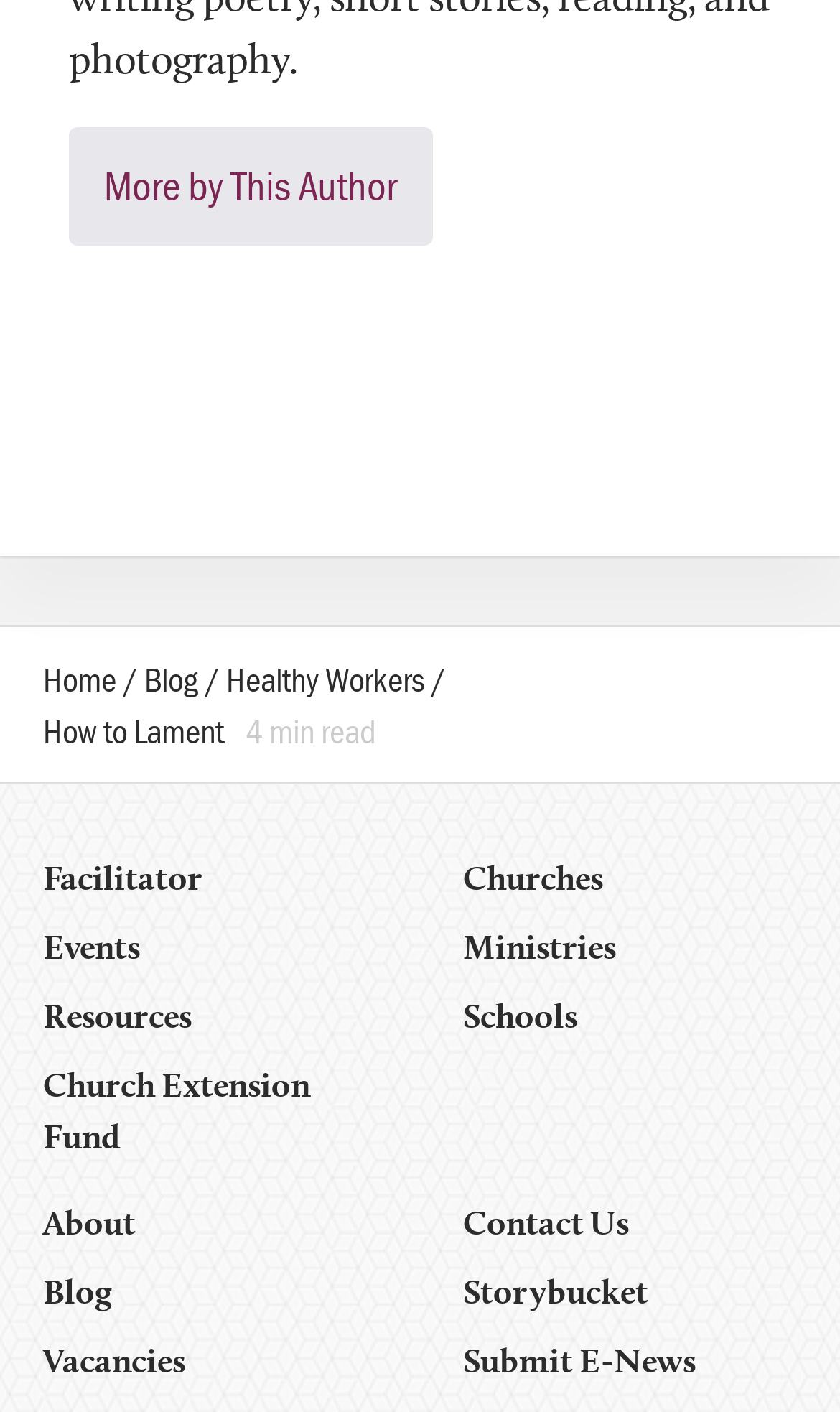Determine the bounding box coordinates for the area you should click to complete the following instruction: "read blog post 'How to Lament'".

[0.051, 0.501, 0.474, 0.532]